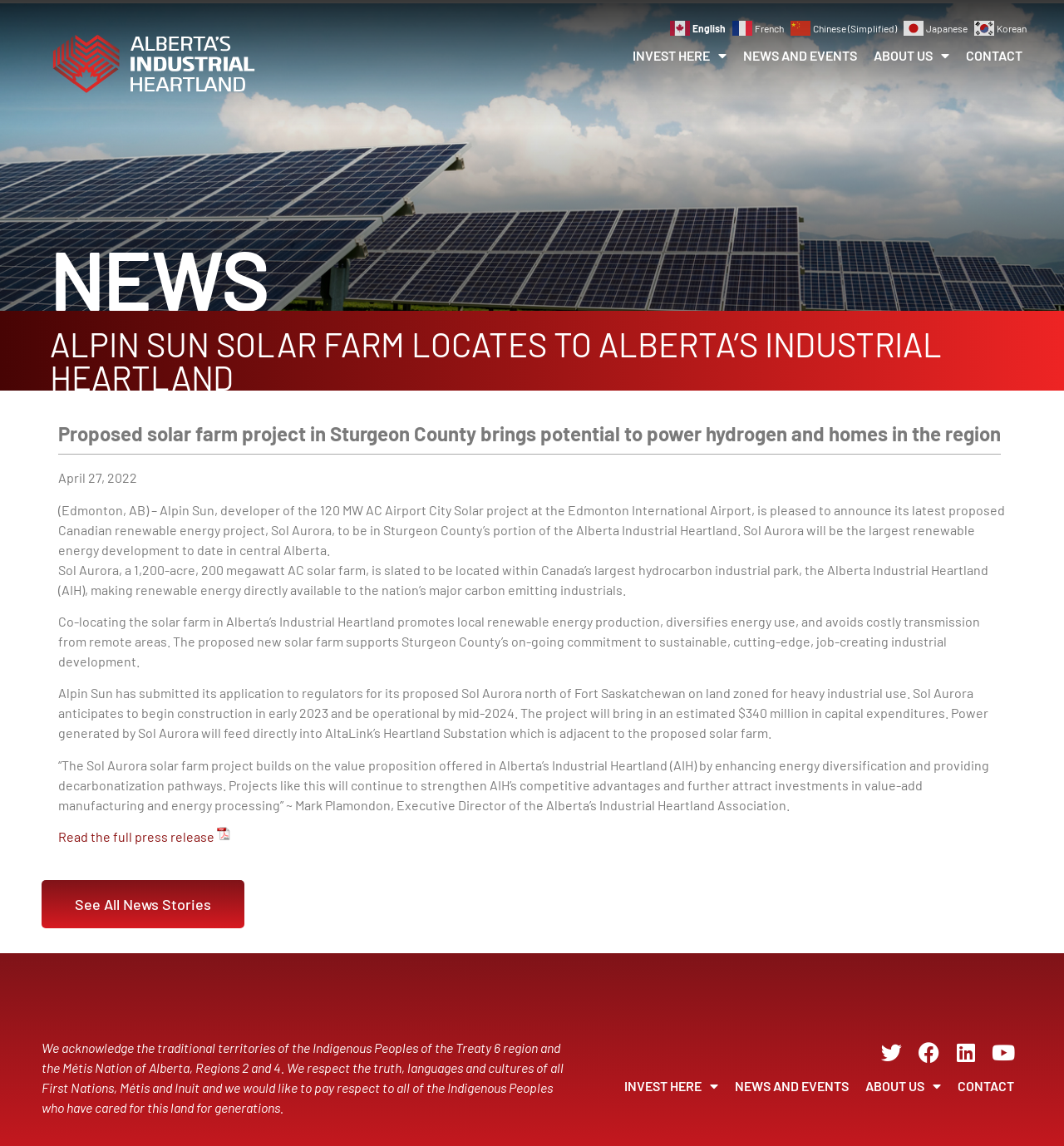Find the bounding box coordinates of the element I should click to carry out the following instruction: "Contact Alpin Sun".

[0.9, 0.032, 0.969, 0.065]